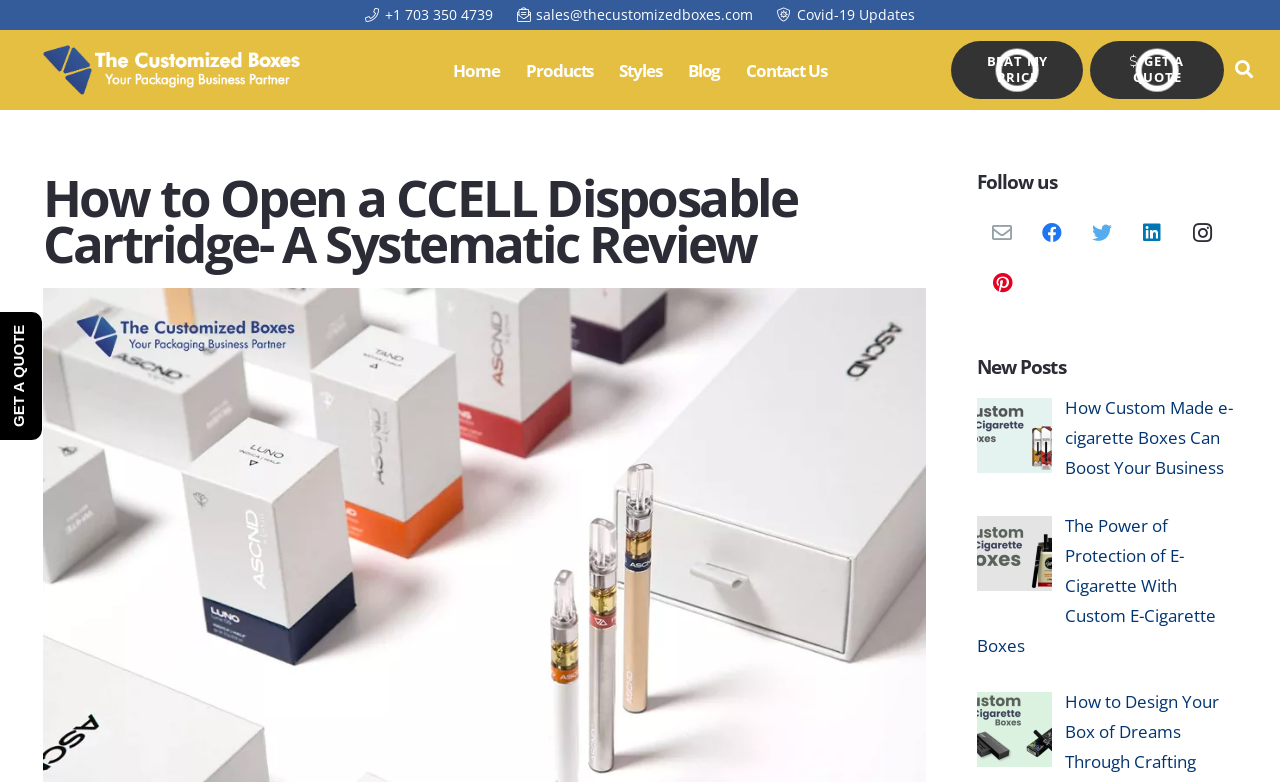Please determine the bounding box coordinates of the section I need to click to accomplish this instruction: "Search for something".

[0.956, 0.059, 0.987, 0.12]